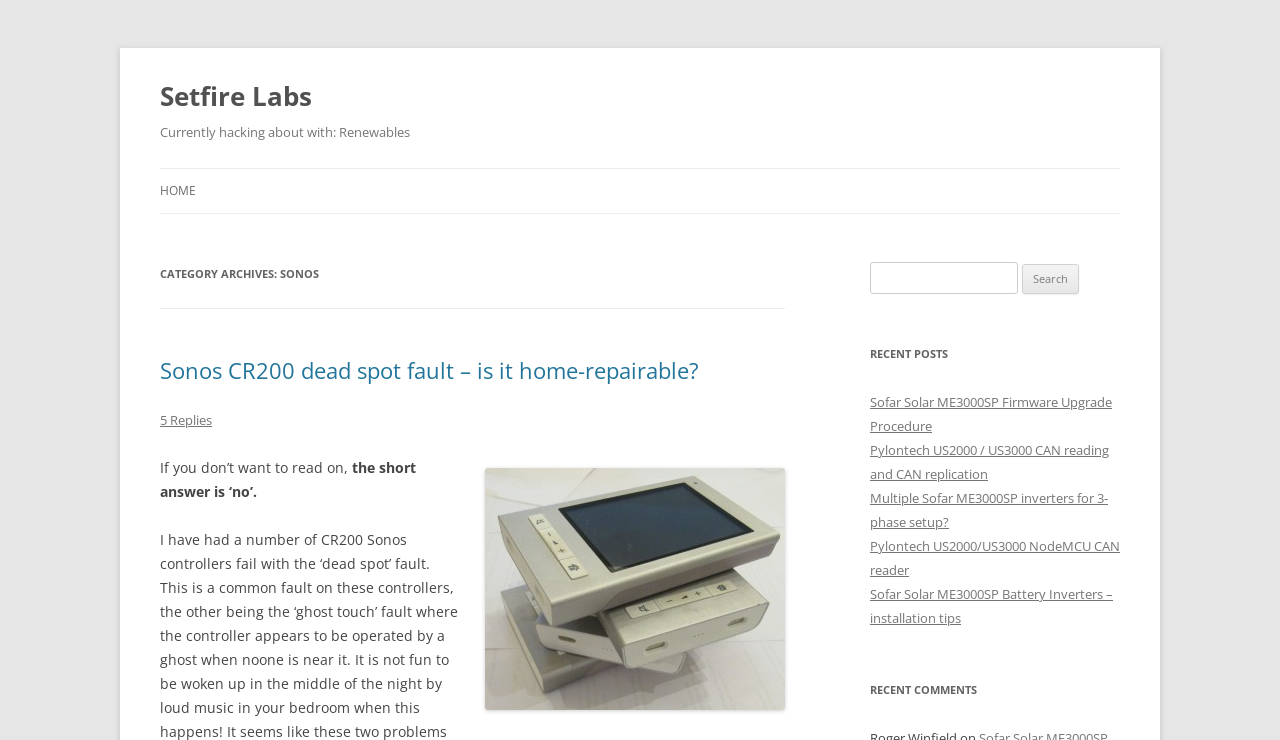Identify the bounding box coordinates of the clickable region necessary to fulfill the following instruction: "Go to HOME page". The bounding box coordinates should be four float numbers between 0 and 1, i.e., [left, top, right, bottom].

[0.125, 0.228, 0.153, 0.288]